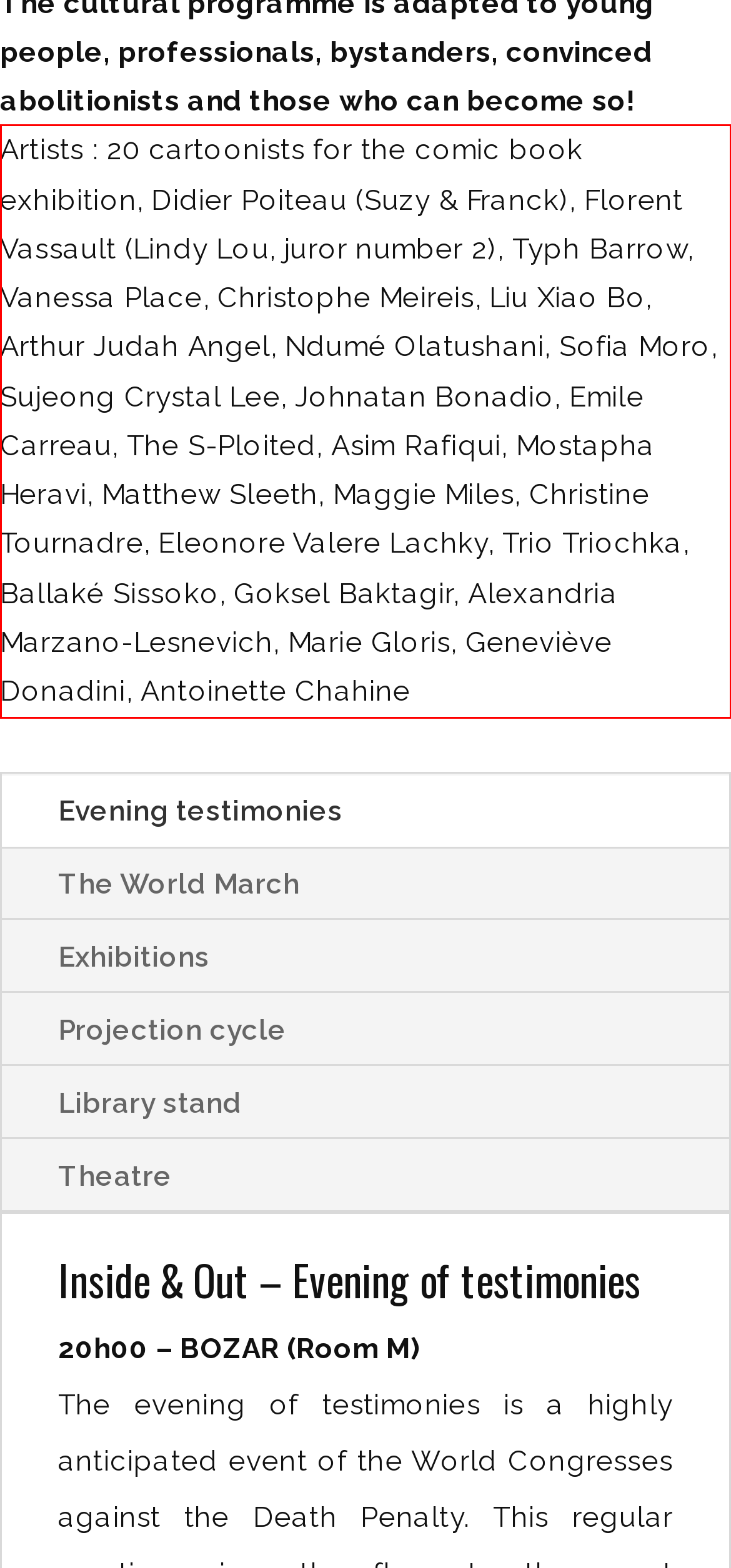Please analyze the screenshot of a webpage and extract the text content within the red bounding box using OCR.

Artists : 20 cartoonists for the comic book exhibition, Didier Poiteau (Suzy & Franck), Florent Vassault (Lindy Lou, juror number 2), Typh Barrow, Vanessa Place, Christophe Meireis, Liu Xiao Bo, Arthur Judah Angel, Ndumé Olatushani, Sofia Moro, Sujeong Crystal Lee, Johnatan Bonadio, Emile Carreau, The S-Ploited, Asim Rafiqui, Mostapha Heravi, Matthew Sleeth, Maggie Miles, Christine Tournadre, Eleonore Valere Lachky, Trio Triochka, Ballaké Sissoko, Goksel Baktagir, Alexandria Marzano-Lesnevich, Marie Gloris, Geneviève Donadini, Antoinette Chahine